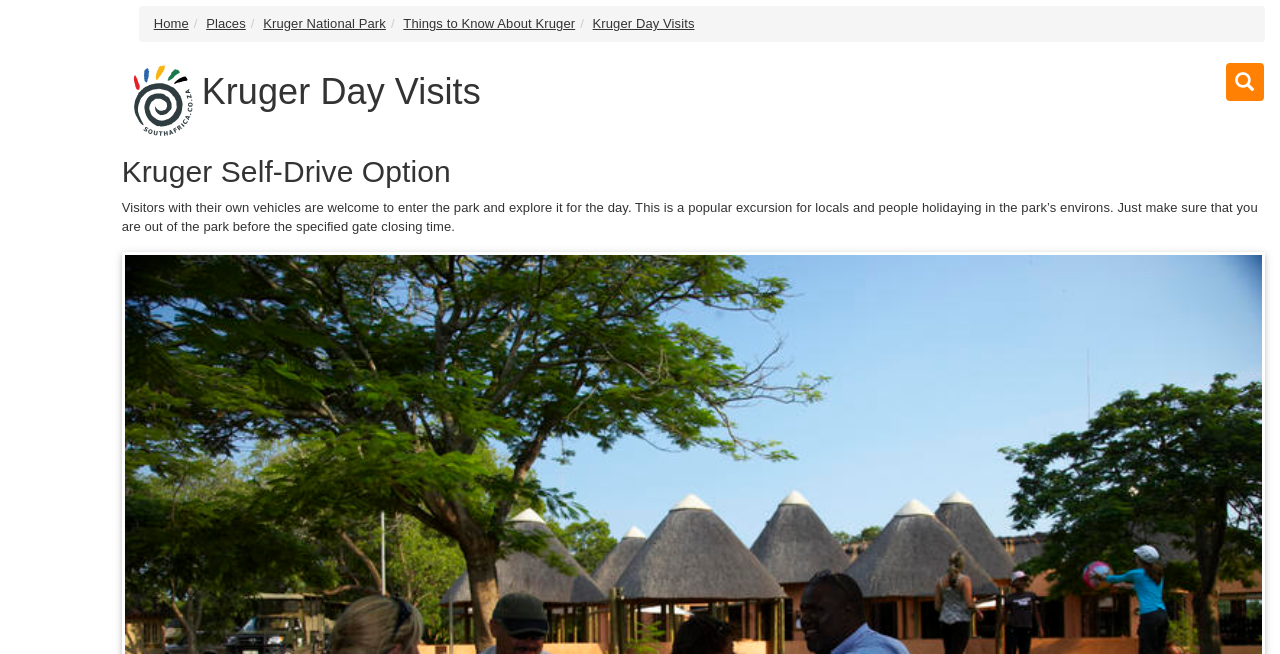Describe all the key features of the webpage in detail.

The webpage is about Kruger Day Visits in Kruger National Park, South Africa. At the top, there is a navigation menu with five links: "Home", "Places", "Kruger National Park", "Things to Know About Kruger", and "Kruger Day Visits". 

To the left of the navigation menu, there is a small image. Below the navigation menu, there is a heading "Kruger Day Visits" that spans almost the entire width of the page. 

On the top right corner, there is a small icon represented by "\ue003". 

Below the heading "Kruger Day Visits", there is another heading "Kruger Self-Drive Option". Under this heading, there is a paragraph of text that explains the self-drive option for visitors with their own vehicles, including the importance of leaving the park before the specified gate closing time.